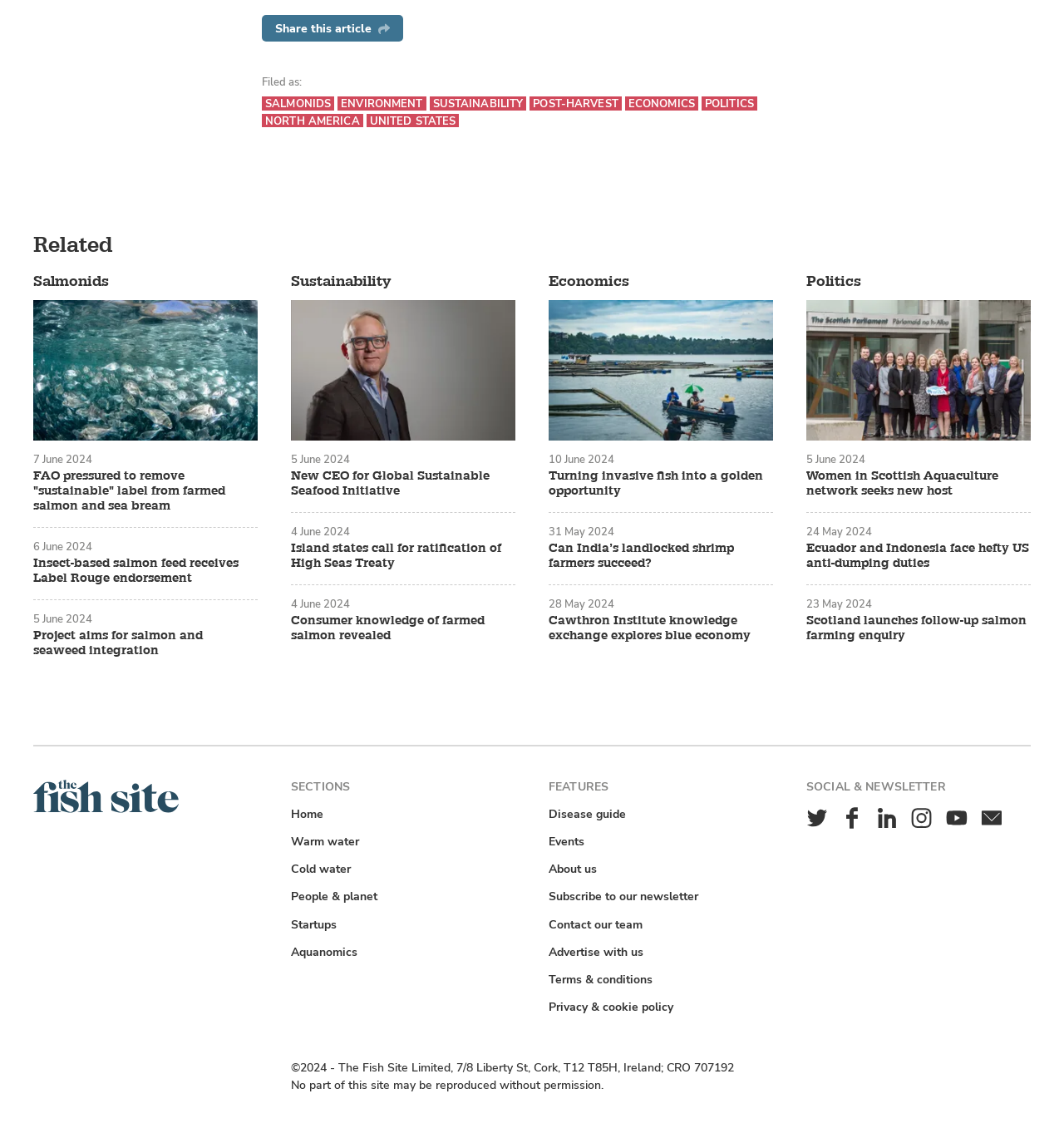Identify the bounding box coordinates of the area that should be clicked in order to complete the given instruction: "Browse the 'Economics' category". The bounding box coordinates should be four float numbers between 0 and 1, i.e., [left, top, right, bottom].

[0.516, 0.241, 0.591, 0.258]